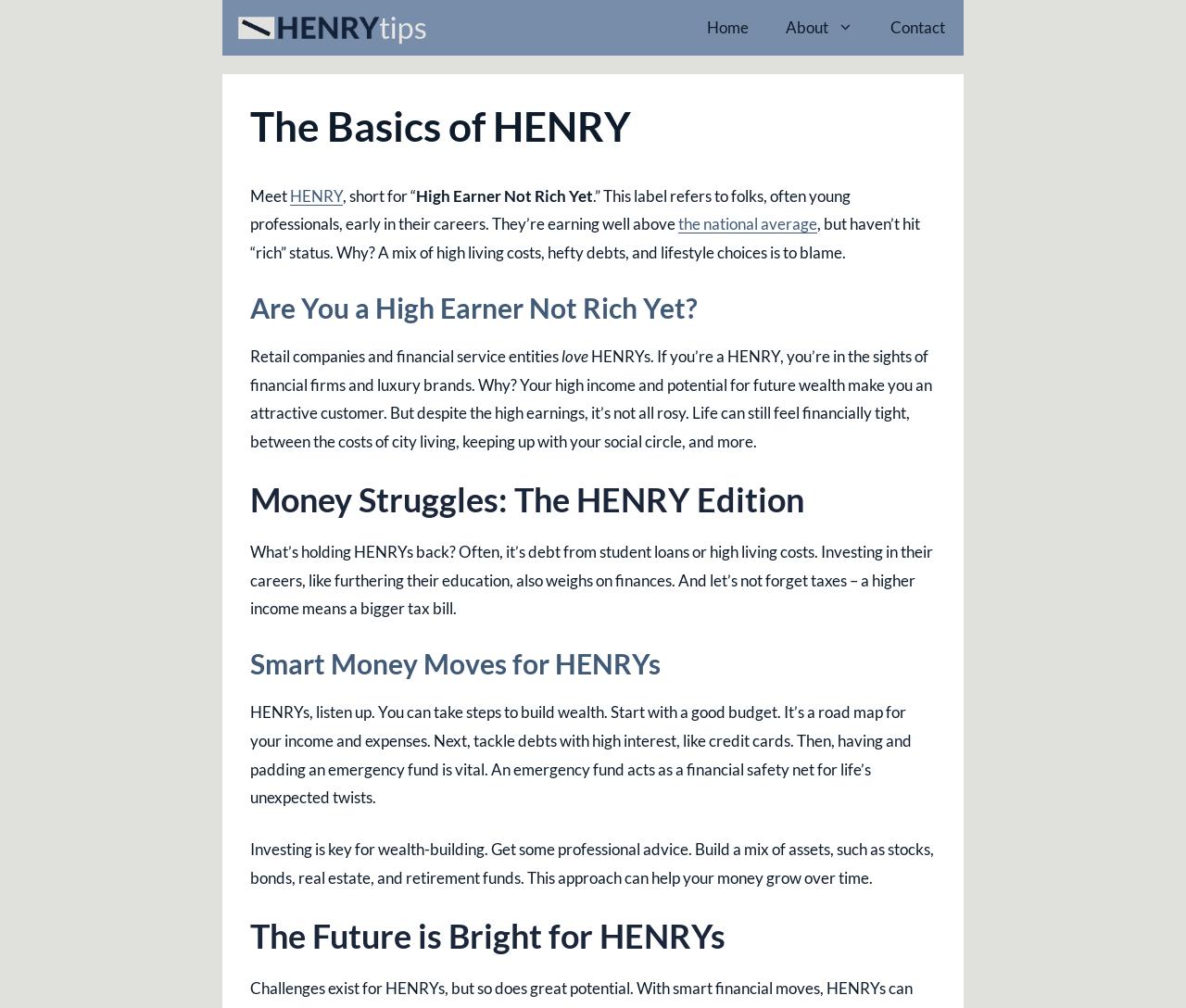Locate the bounding box coordinates of the element I should click to achieve the following instruction: "Learn more about HENRY".

[0.245, 0.185, 0.289, 0.204]